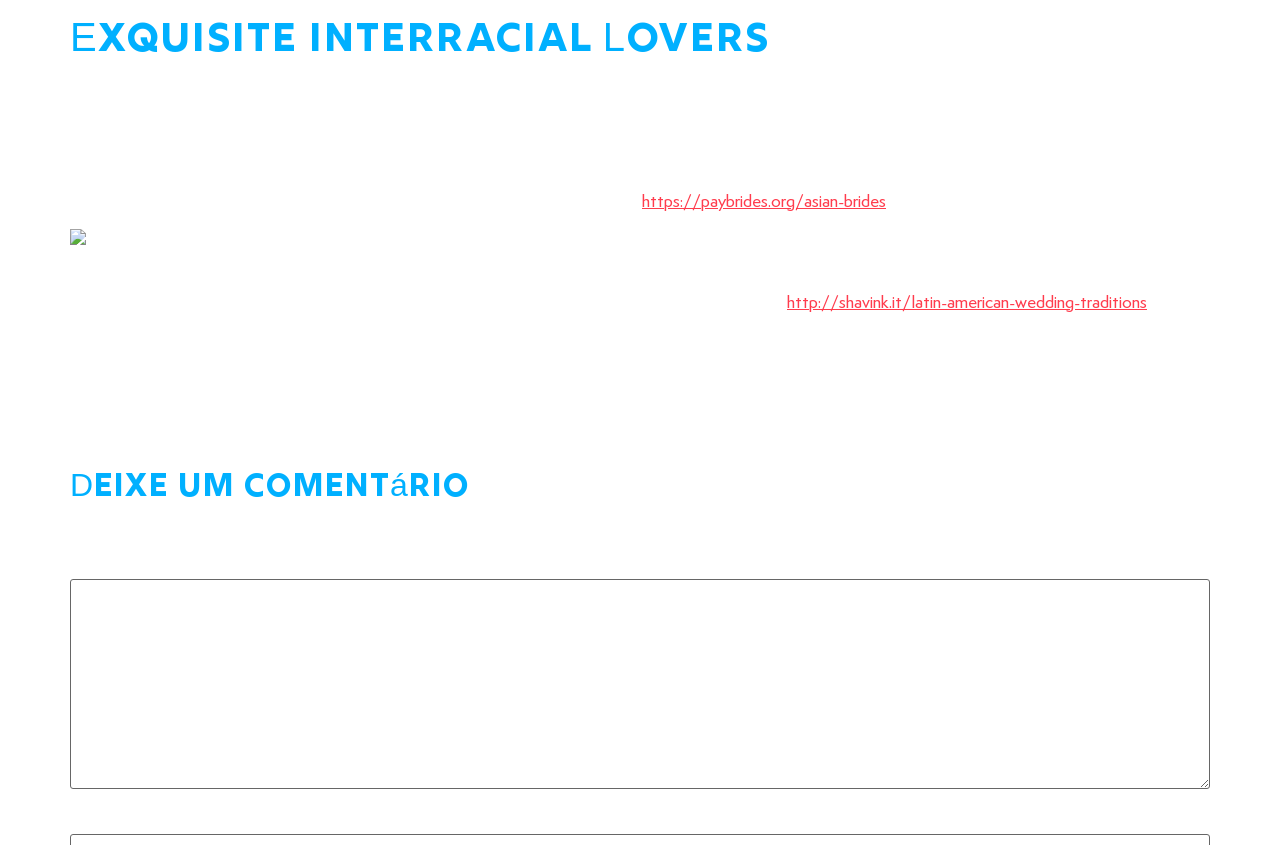Respond to the question below with a single word or phrase:
What is the purpose of learning the basics of a partner's language, religion, and cuisine?

To better appreciate their values and customs